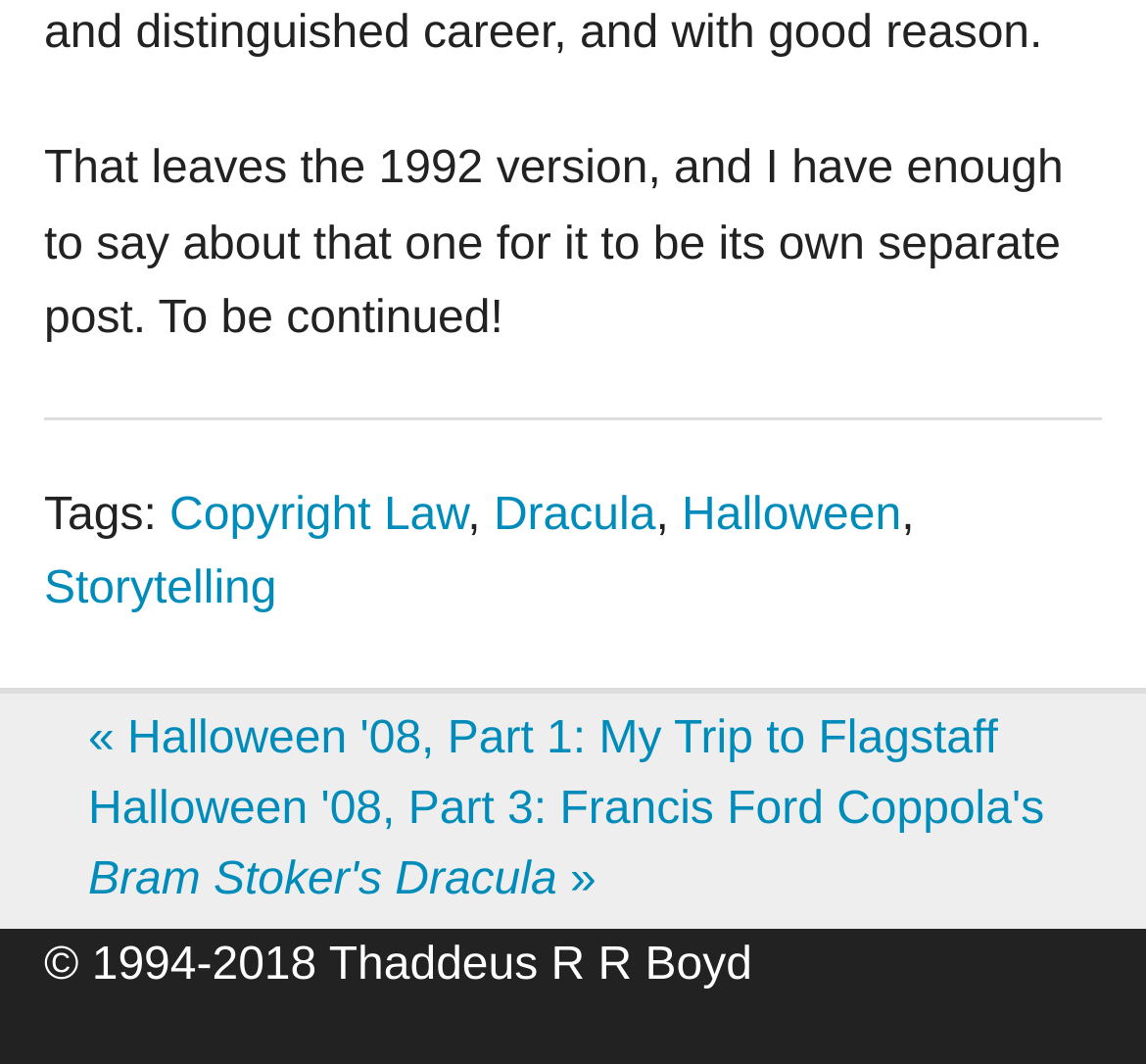Given the content of the image, can you provide a detailed answer to the question?
How many links are in the footer?

There are four links in the footer: 'Copyright Law', 'Dracula', 'Halloween', and 'Storytelling'.